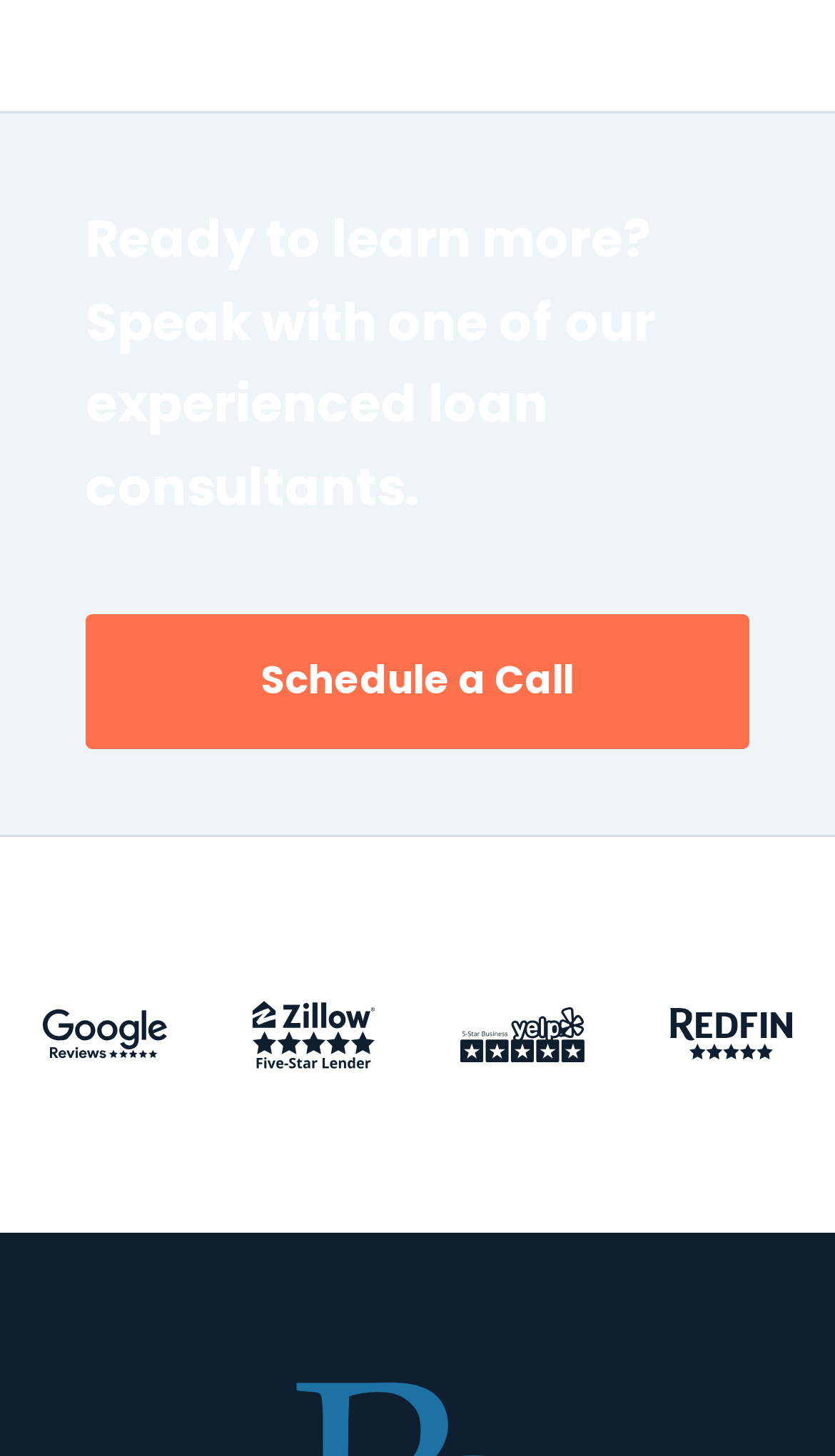Give a short answer using one word or phrase for the question:
What is the position of the 'Google Reviews Icon' relative to the 'Zillow 5-star Lender Icon'?

Left